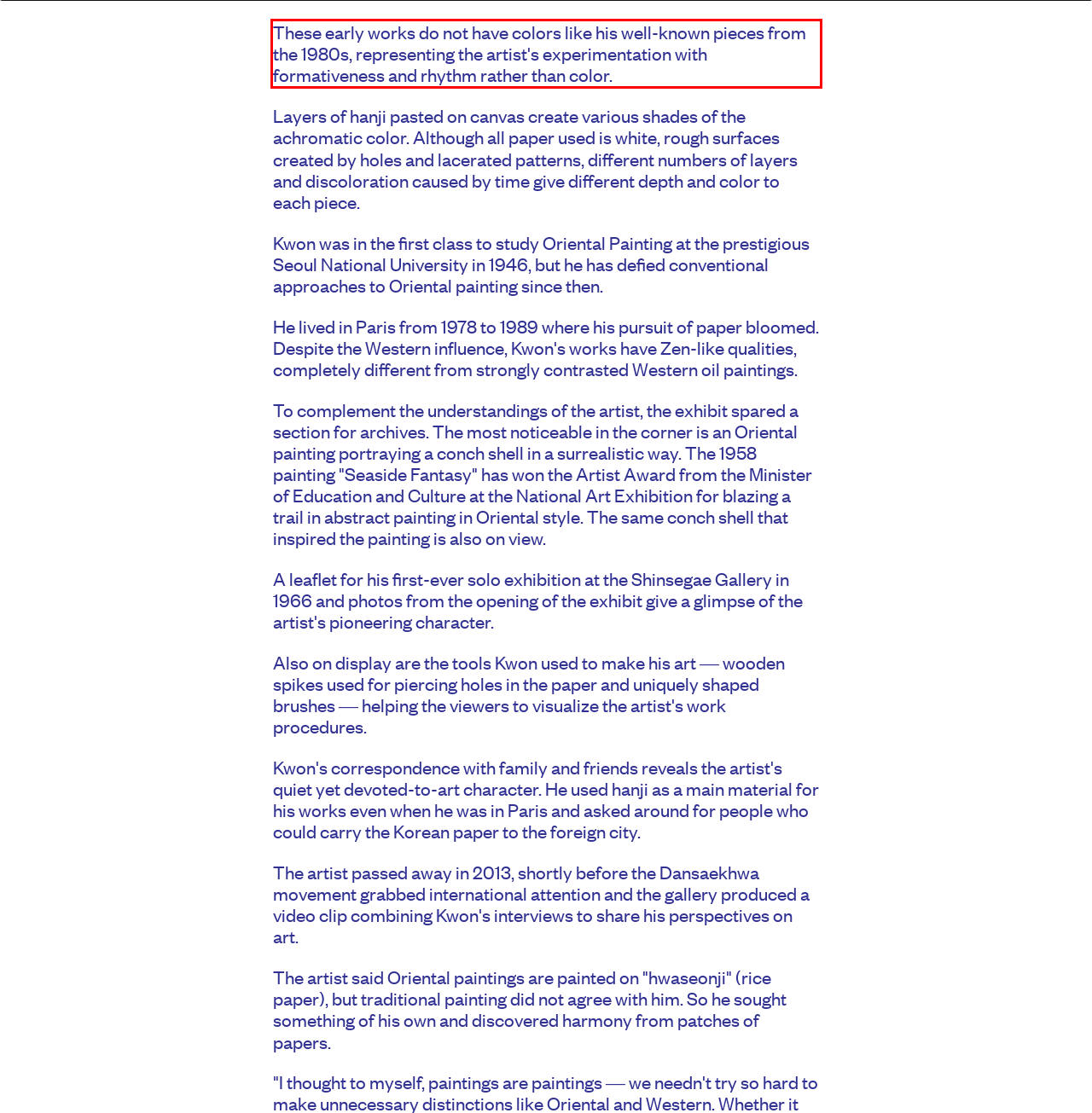Using the provided webpage screenshot, recognize the text content in the area marked by the red bounding box.

These early works do not have colors like his well-known pieces from the 1980s, representing the artist's experimentation with formativeness and rhythm rather than color.